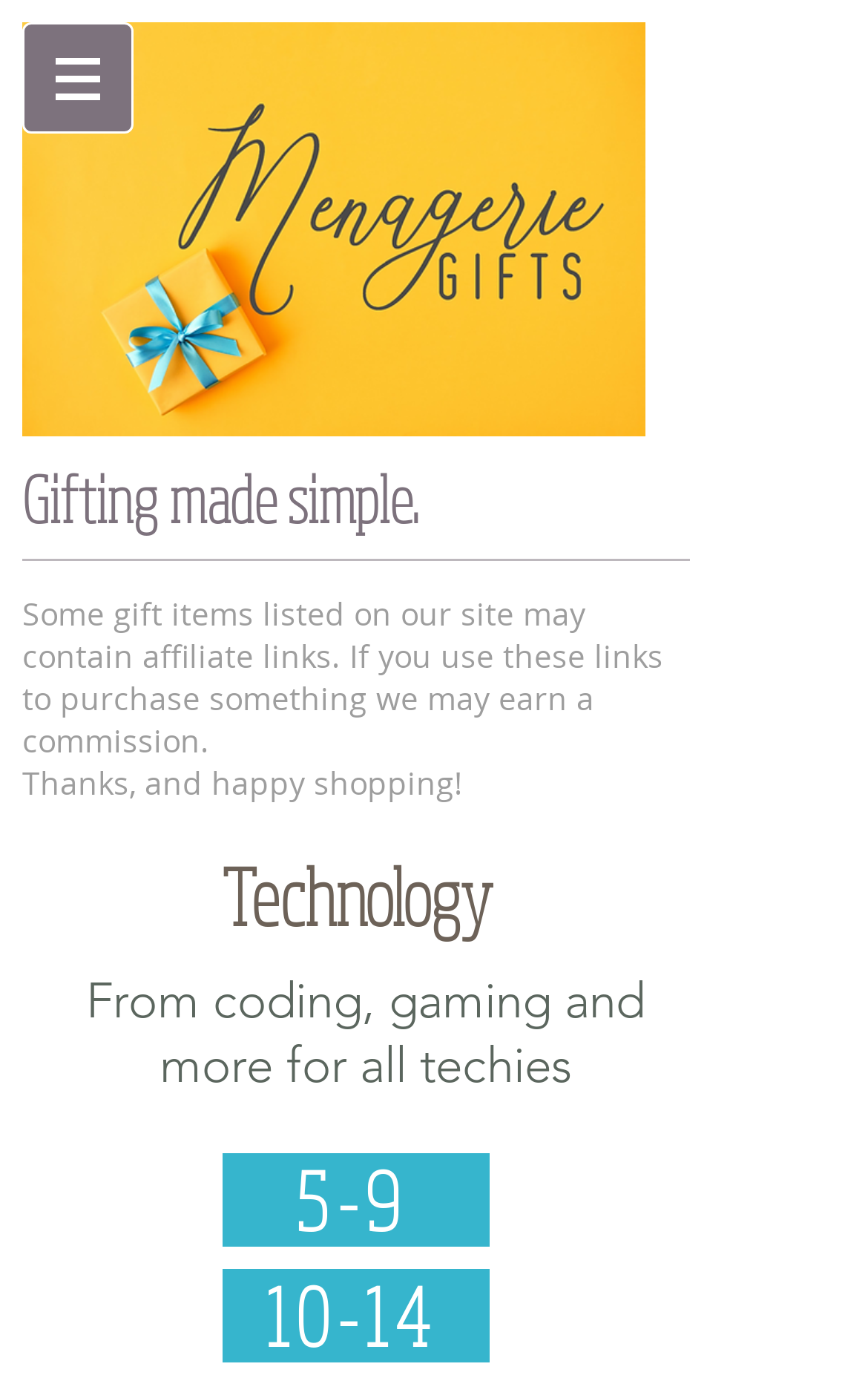What is the purpose of this website?
Analyze the image and provide a thorough answer to the question.

Based on the webpage's content, it appears to be a website that helps users find and purchase technology-related gifts for kids of various ages. The presence of links to specific age ranges and a heading that says 'Gifting made simple' suggests that the website is designed to make it easy for users to find the perfect tech gifts.